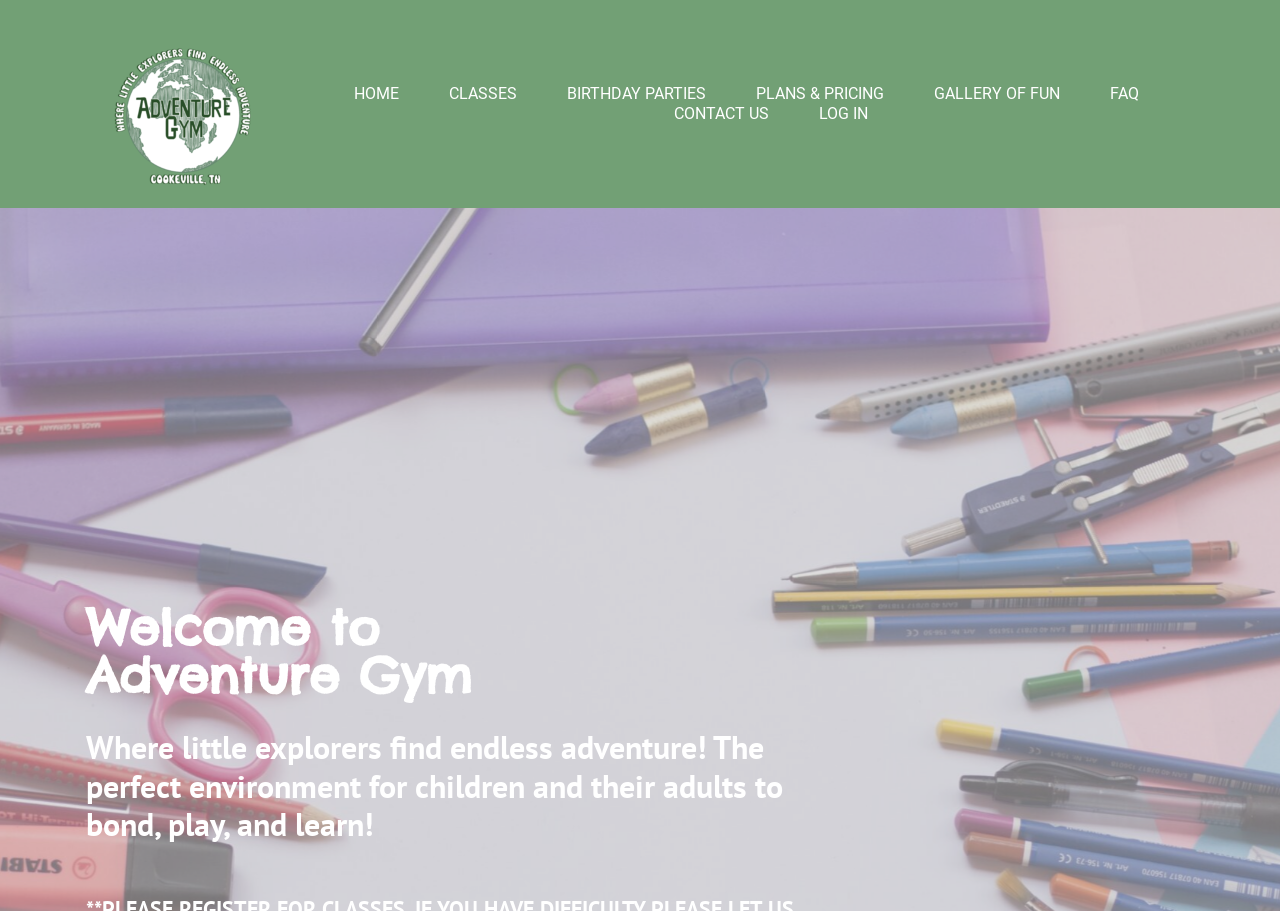Give a concise answer using one word or a phrase to the following question:
What is the first menu item?

HOME